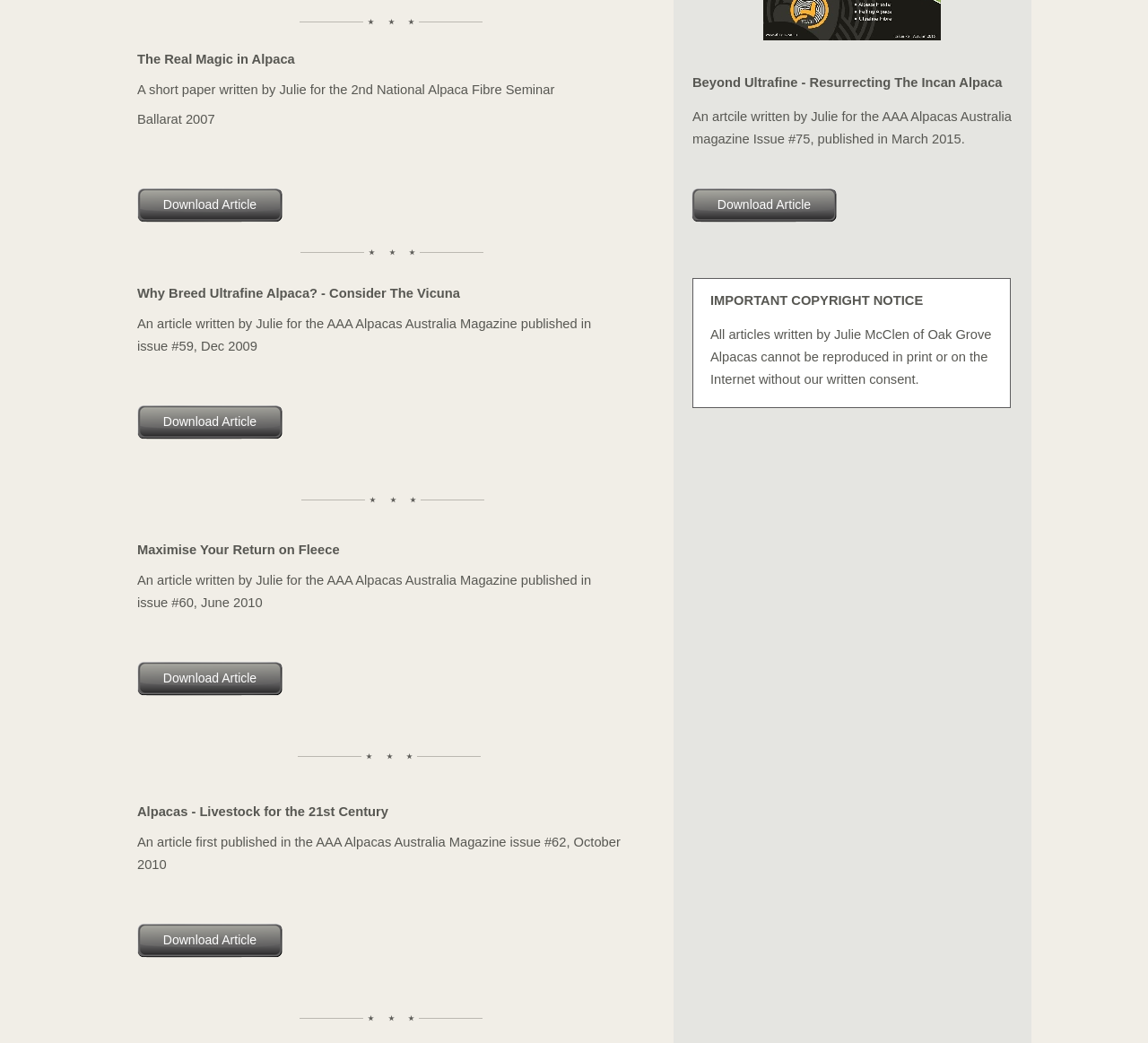Please determine the bounding box coordinates for the UI element described as: "Download Article".

[0.12, 0.634, 0.246, 0.667]